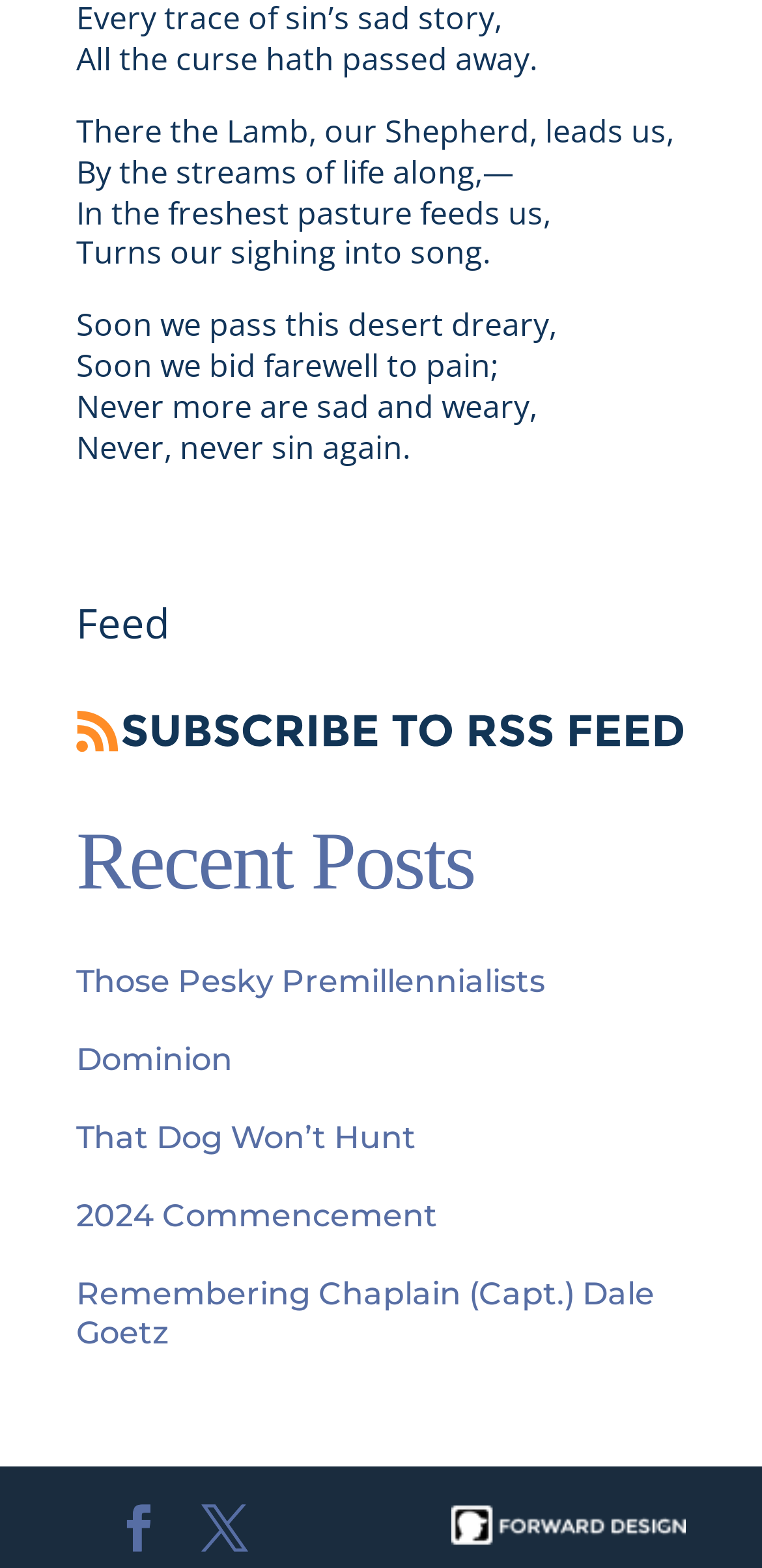What is the text of the second StaticText element?
Respond with a short answer, either a single word or a phrase, based on the image.

There the Lamb, our Shepherd, leads us,